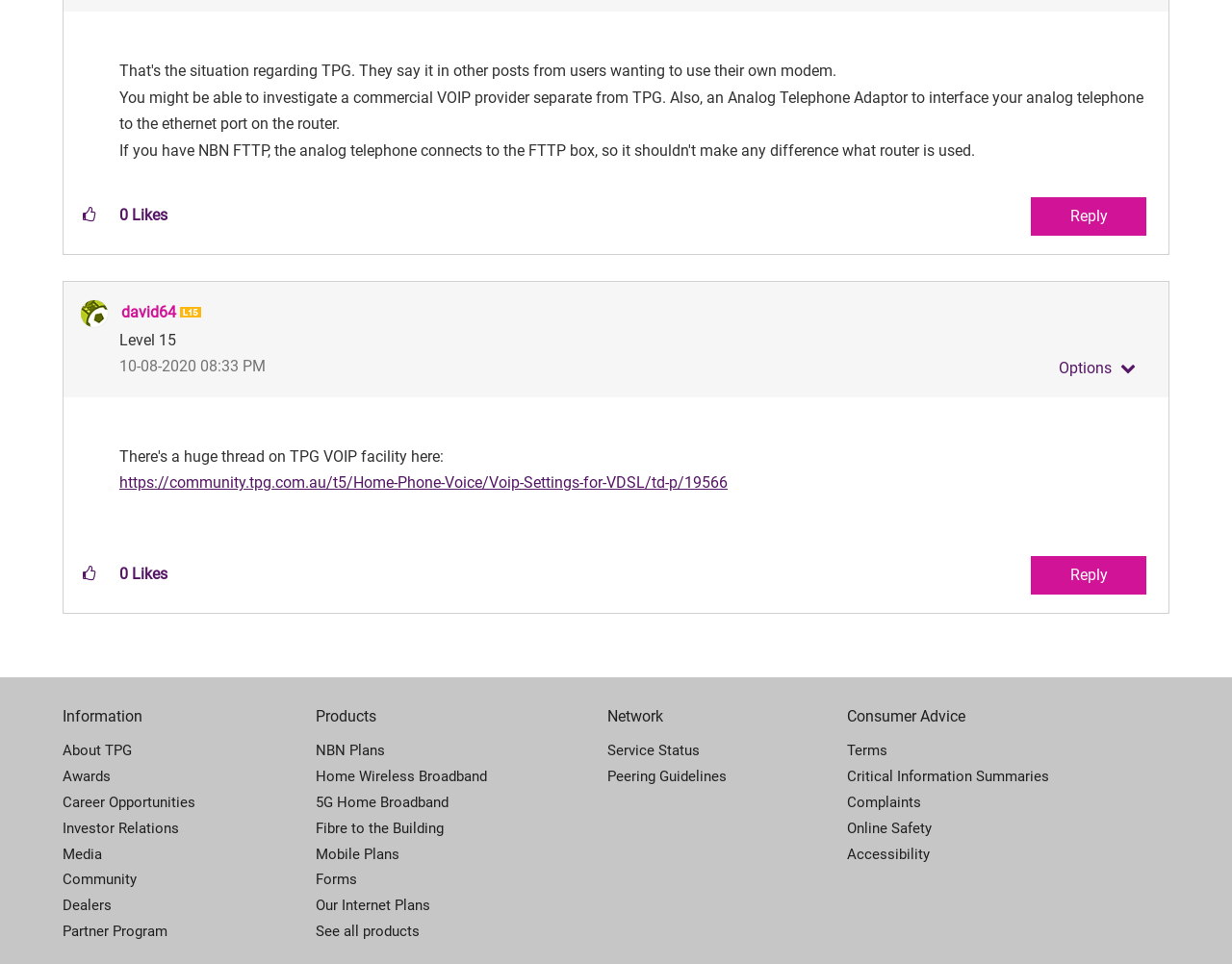What is the level of the post author?
Please look at the screenshot and answer using one word or phrase.

Level 15